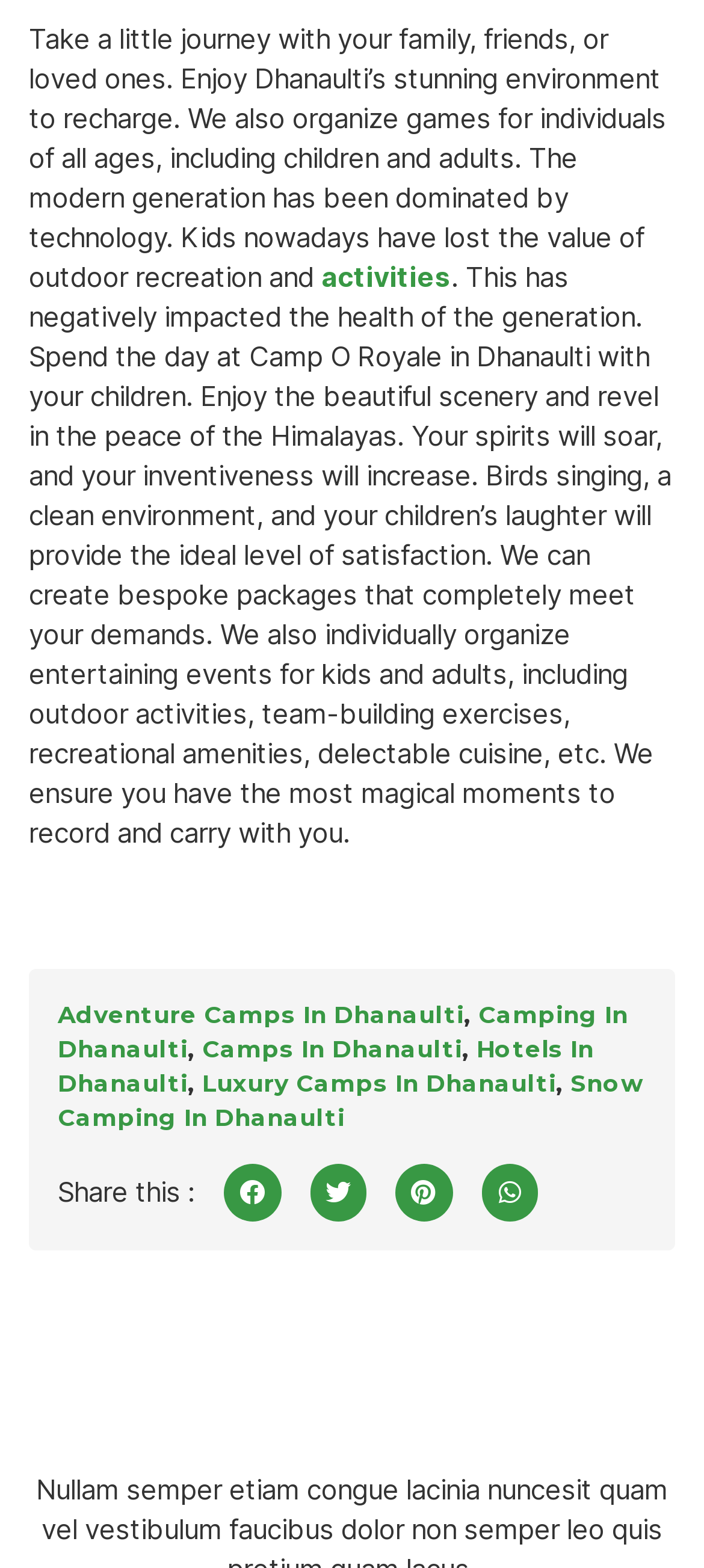Bounding box coordinates are specified in the format (top-left x, top-left y, bottom-right x, bottom-right y). All values are floating point numbers bounded between 0 and 1. Please provide the bounding box coordinate of the region this sentence describes: activities

[0.456, 0.166, 0.641, 0.188]